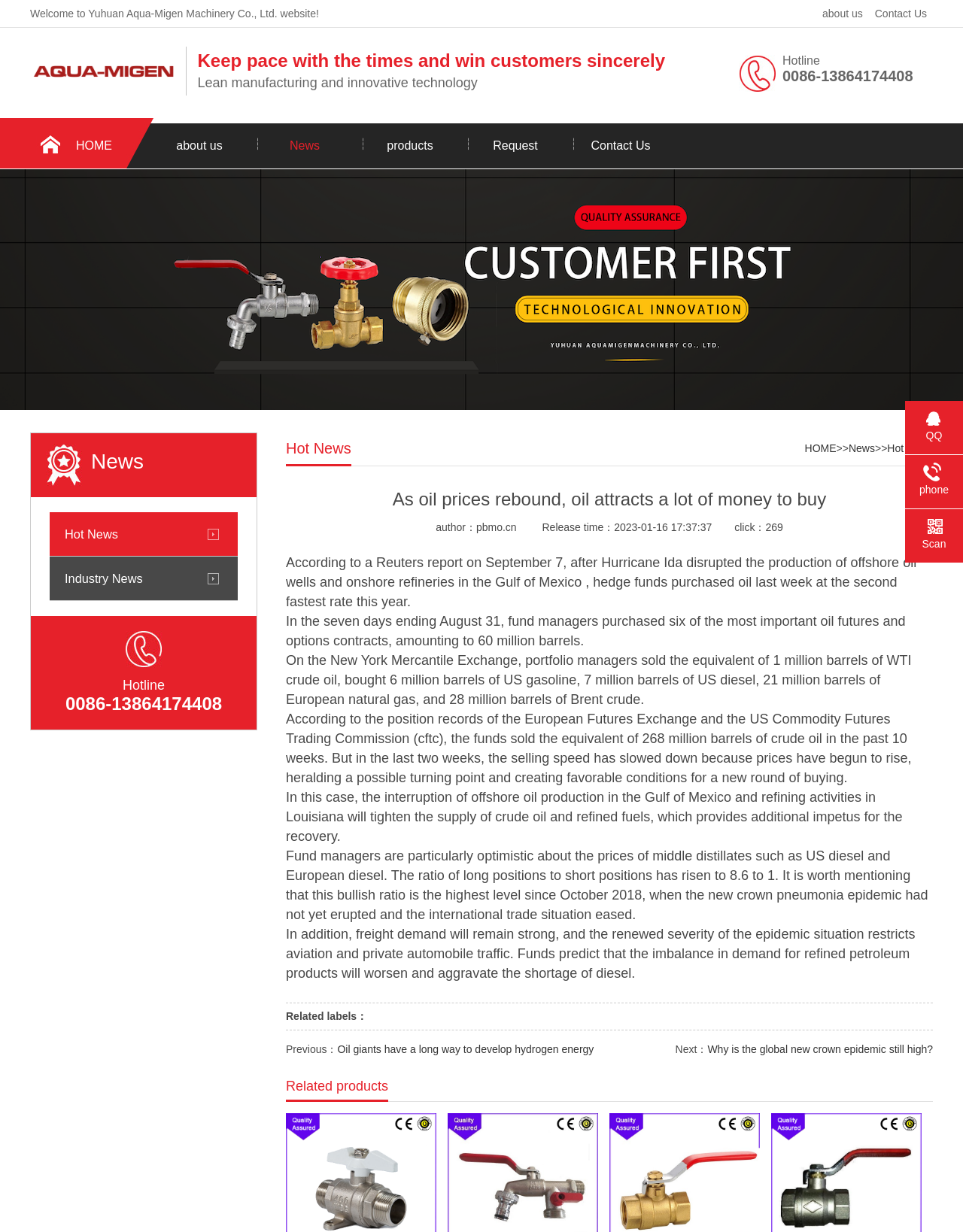Determine the bounding box of the UI element mentioned here: "Ghent University". The coordinates must be in the format [left, top, right, bottom] with values ranging from 0 to 1.

None